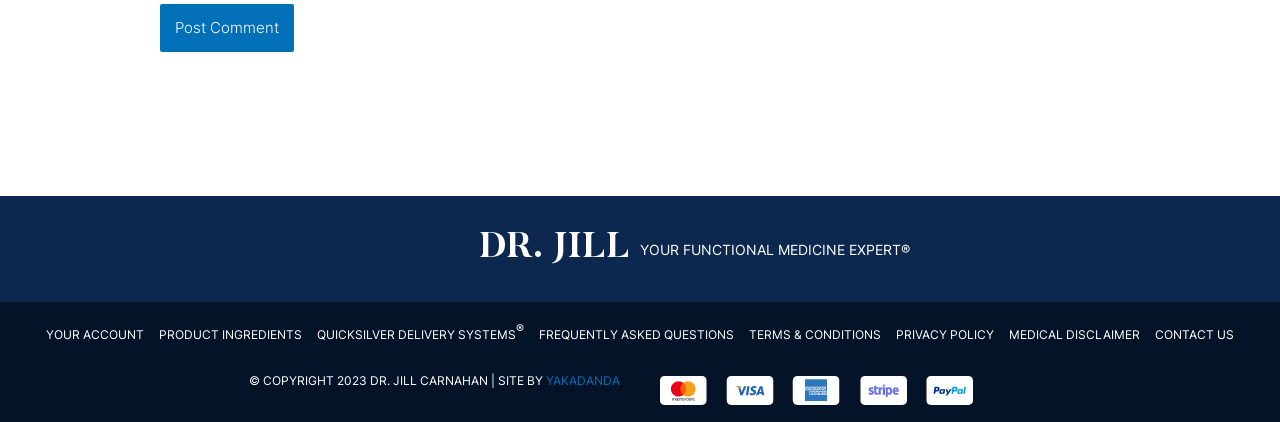Please identify the bounding box coordinates of the element's region that I should click in order to complete the following instruction: "Search for something". The bounding box coordinates consist of four float numbers between 0 and 1, i.e., [left, top, right, bottom].

None